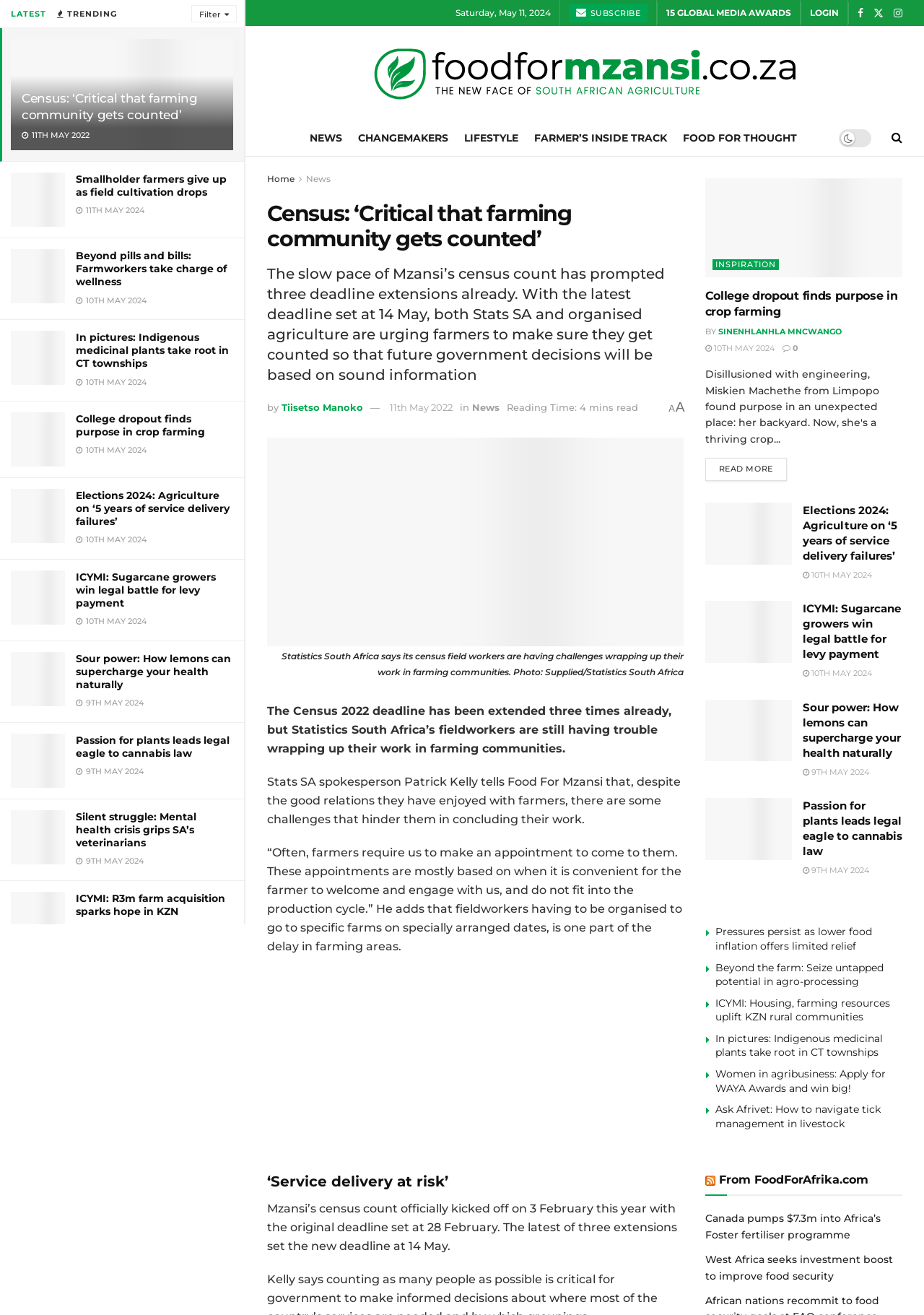Using the element description Home, predict the bounding box coordinates for the UI element. Provide the coordinates in (top-left x, top-left y, bottom-right x, bottom-right y) format with values ranging from 0 to 1.

[0.289, 0.132, 0.319, 0.14]